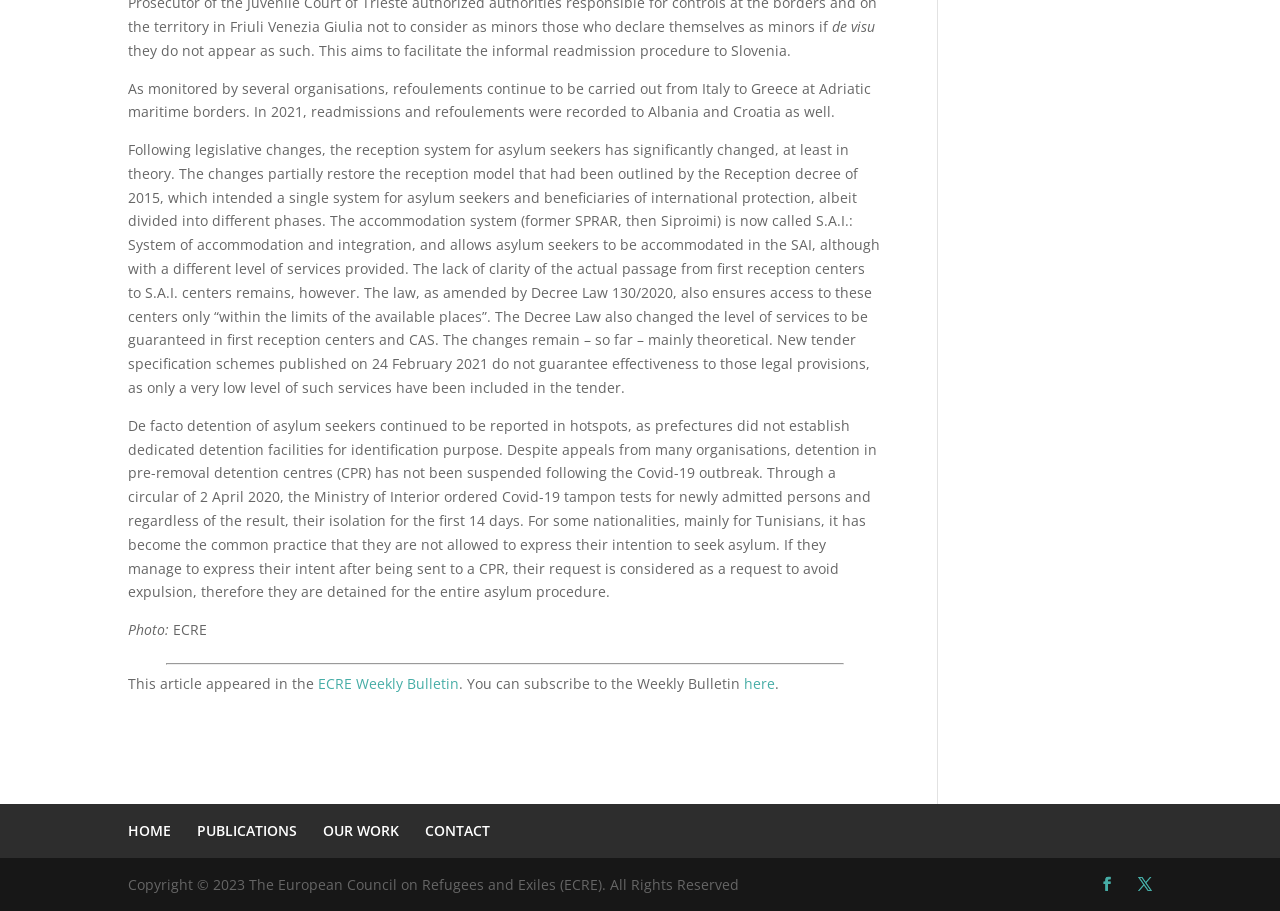Provide a short, one-word or phrase answer to the question below:
What is the name of the system for asylum seekers?

S.A.I.